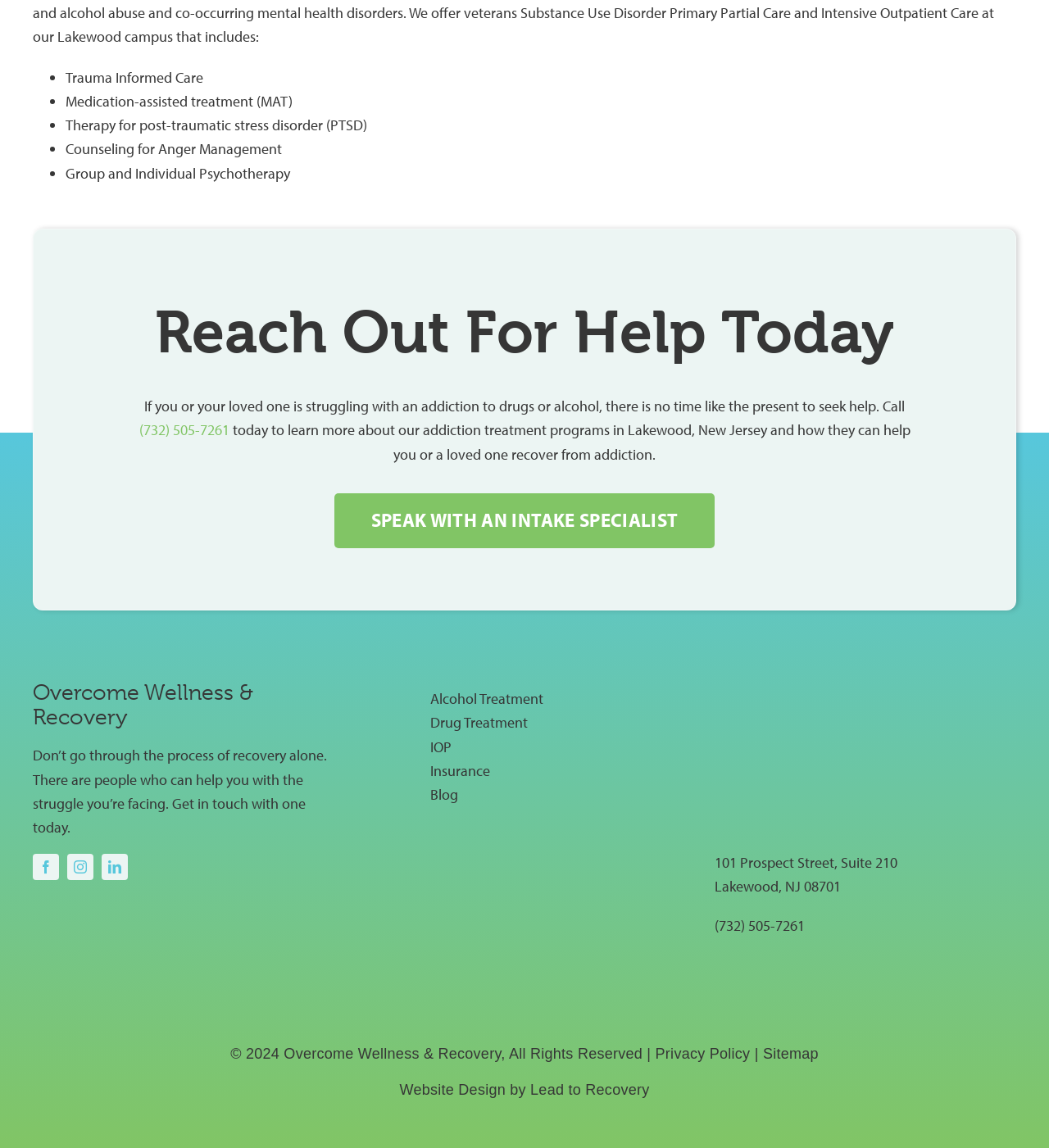Find the bounding box coordinates of the area that needs to be clicked in order to achieve the following instruction: "Click the 'Study' button". The coordinates should be specified as four float numbers between 0 and 1, i.e., [left, top, right, bottom].

None